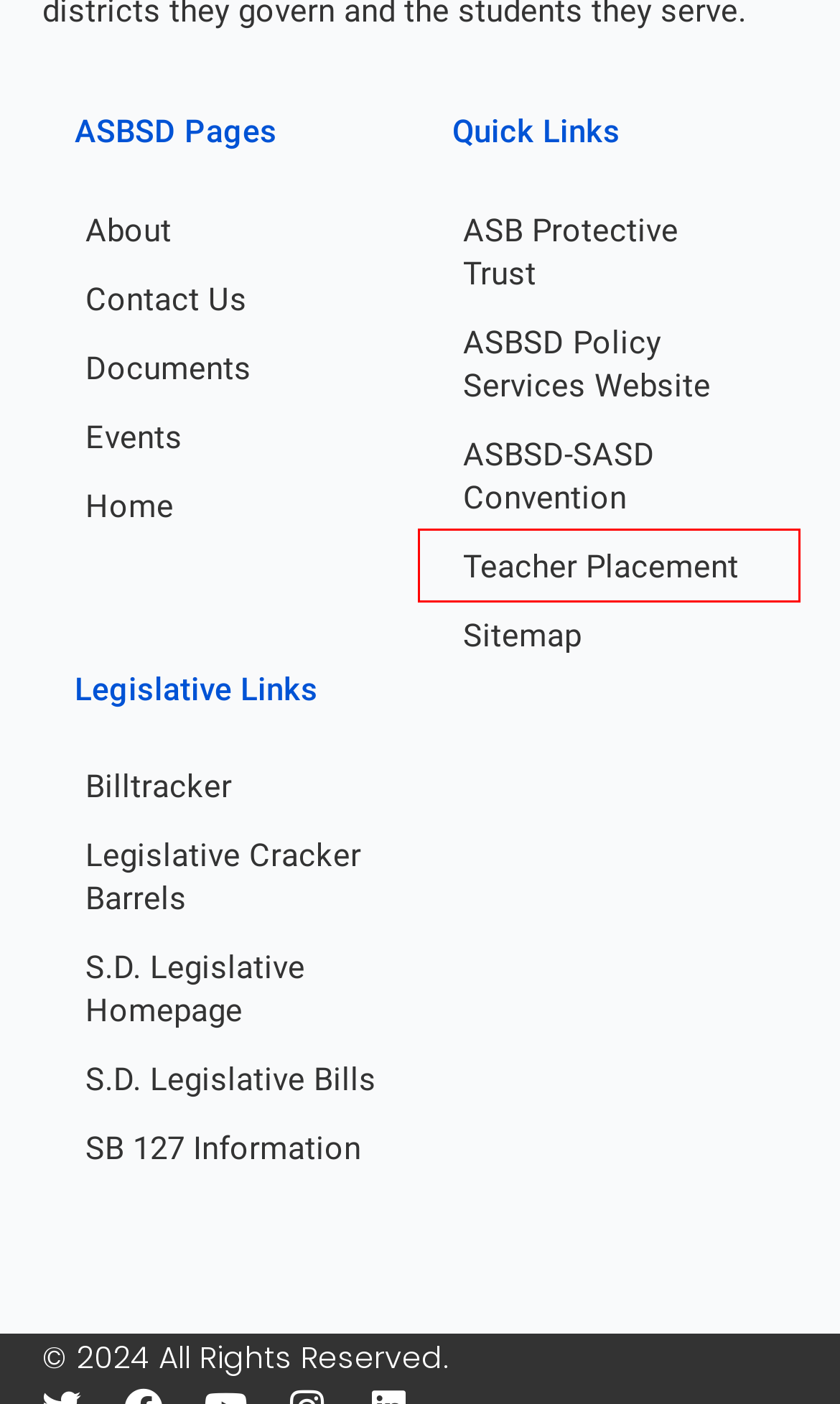Given a screenshot of a webpage with a red bounding box highlighting a UI element, determine which webpage description best matches the new webpage that appears after clicking the highlighted element. Here are the candidates:
A. Teaching Jobs in South Dakota | Teacher Placement Center
B. Legislative Cracker Barrels - Associated School Boards of South Dakota
C. Sitemap - Associated School Boards of South Dakota
D. Events - Associated School Boards of South Dakota
E. SB 127 Information - Associated School Boards of South Dakota
F. ASB Protective Trust - Associated School Boards of South Dakota
G. Contact Us - Associated School Boards of South Dakota
H. Documents - Associated School Boards of South Dakota

A